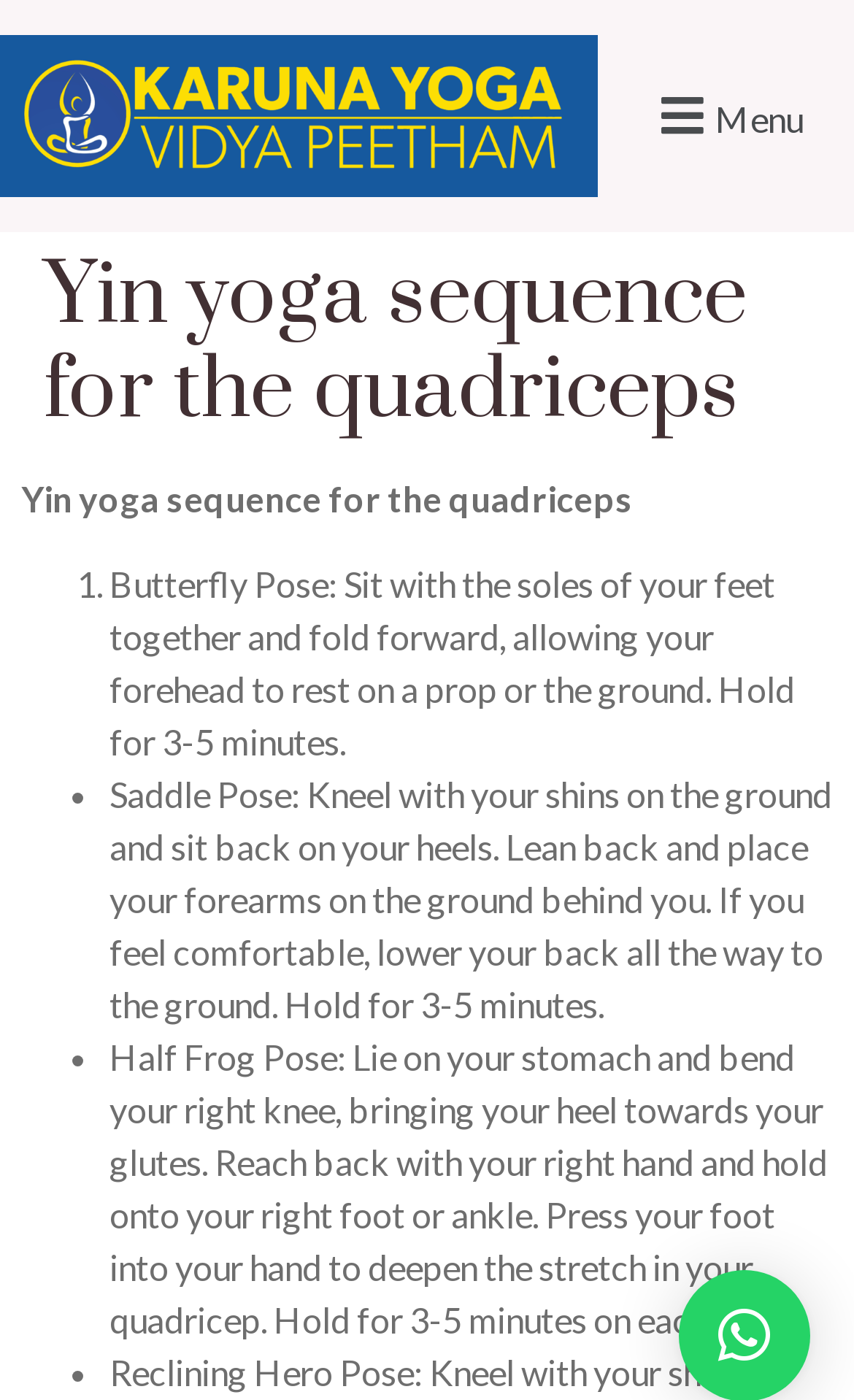What is the purpose of the prop in Butterfly Pose?
Please answer the question as detailed as possible.

I read the static text element that describes Butterfly Pose and found that it mentions allowing the forehead to rest on a prop or the ground, so the purpose of the prop is to support the forehead.